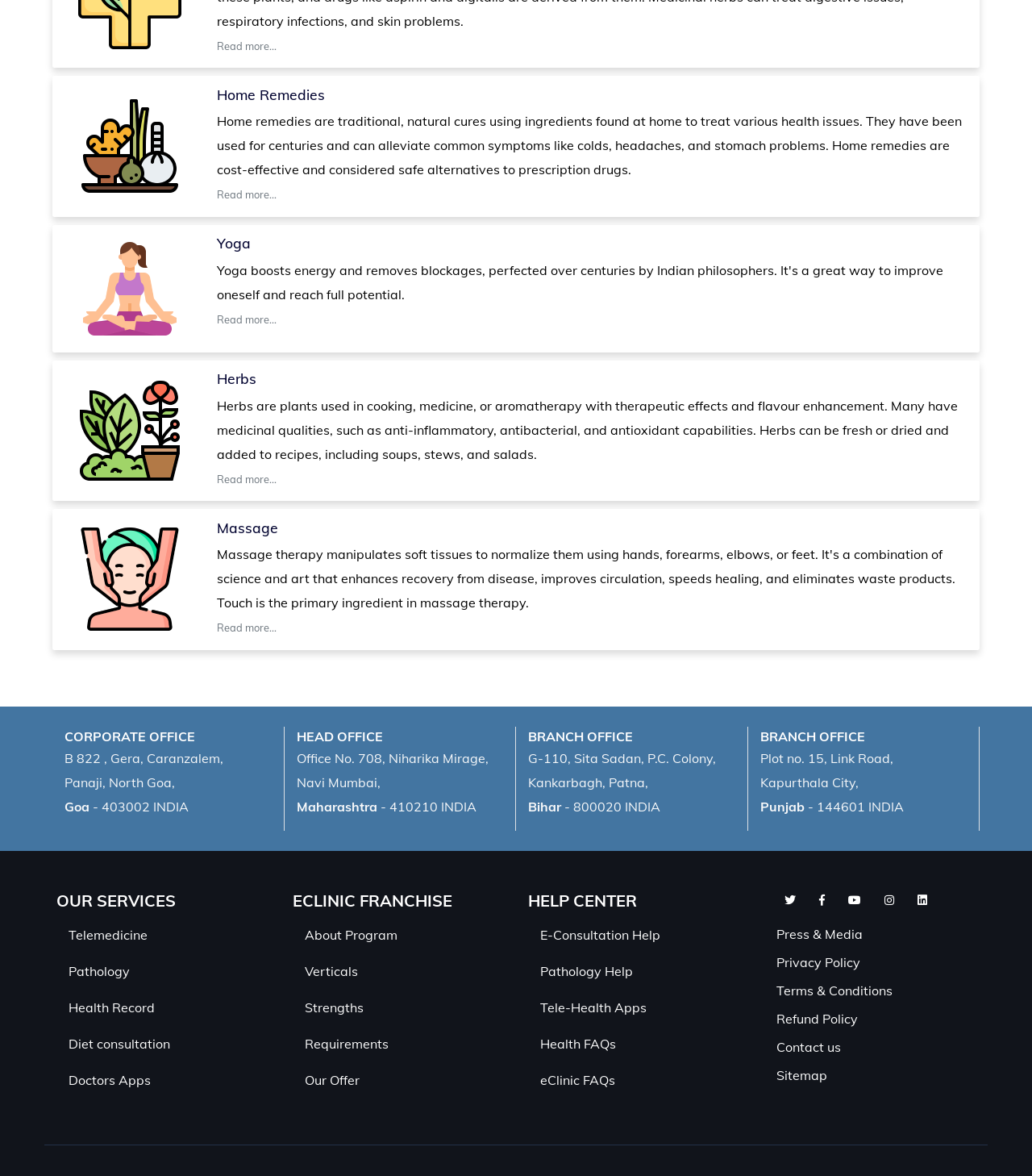Can you pinpoint the bounding box coordinates for the clickable element required for this instruction: "Click on Home Remedies"? The coordinates should be four float numbers between 0 and 1, i.e., [left, top, right, bottom].

[0.076, 0.117, 0.176, 0.13]